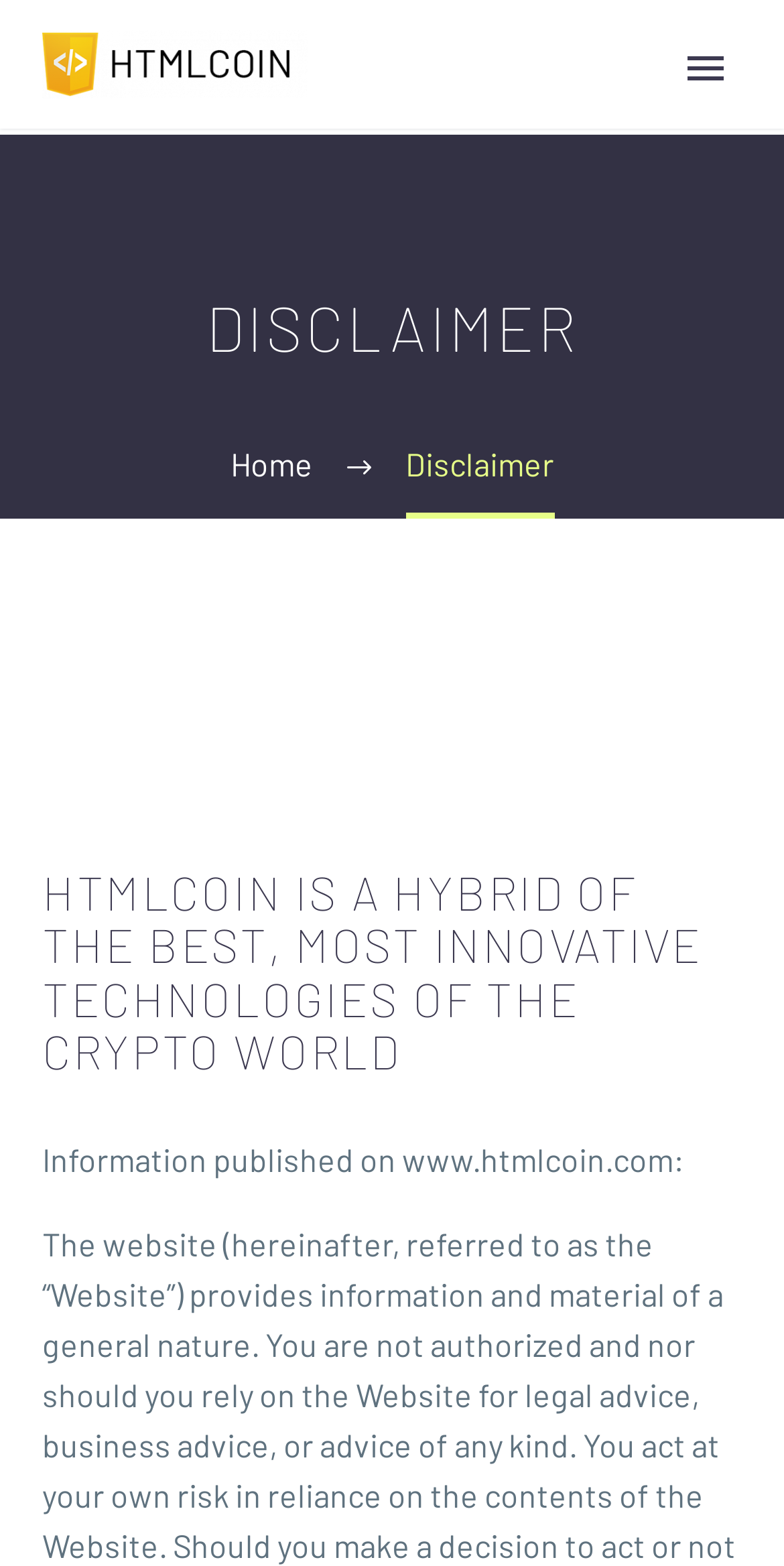Please indicate the bounding box coordinates of the element's region to be clicked to achieve the instruction: "Click the Home link". Provide the coordinates as four float numbers between 0 and 1, i.e., [left, top, right, bottom].

[0.294, 0.284, 0.399, 0.308]